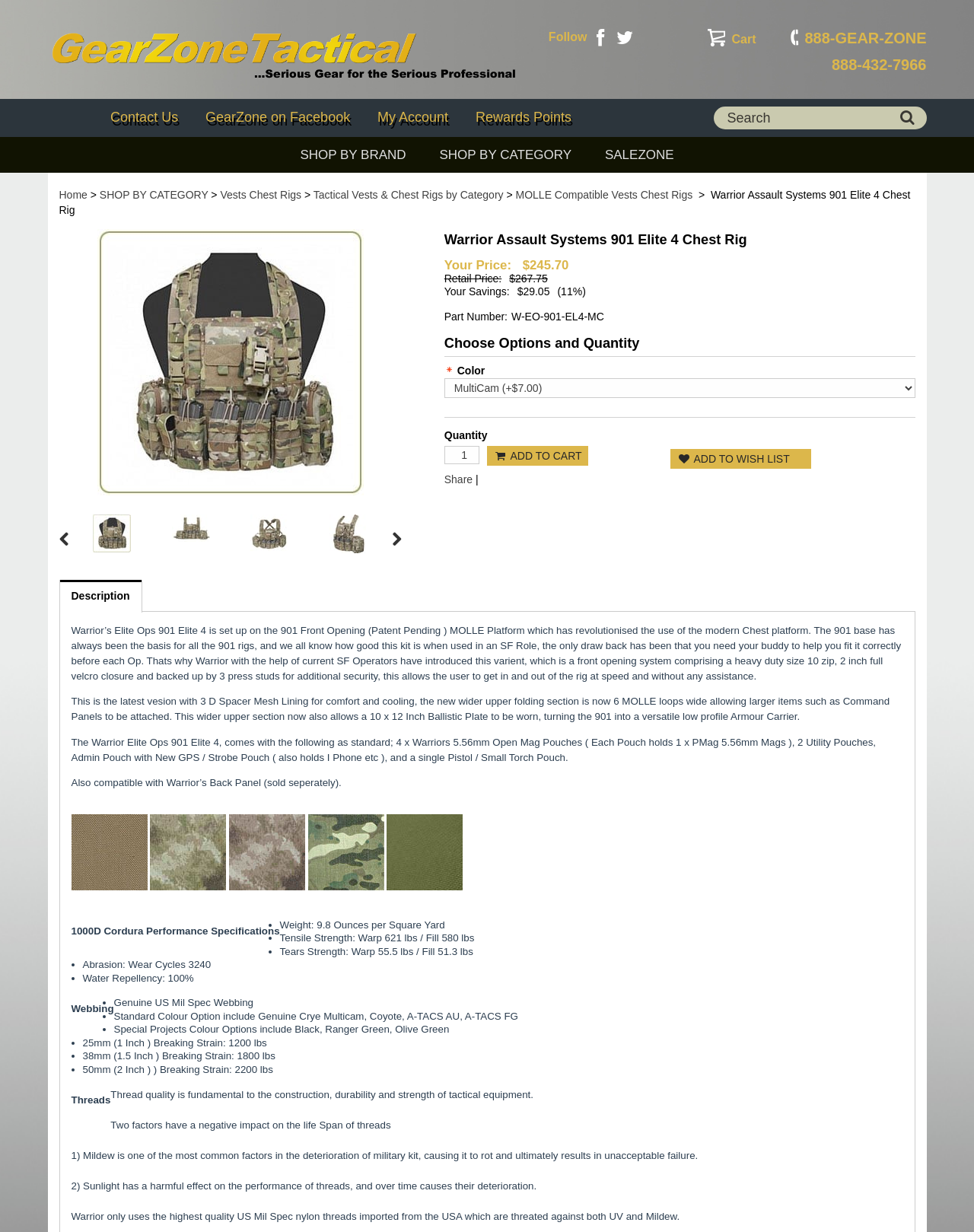Please determine the bounding box coordinates of the element to click in order to execute the following instruction: "Search for products". The coordinates should be four float numbers between 0 and 1, specified as [left, top, right, bottom].

[0.732, 0.086, 0.951, 0.105]